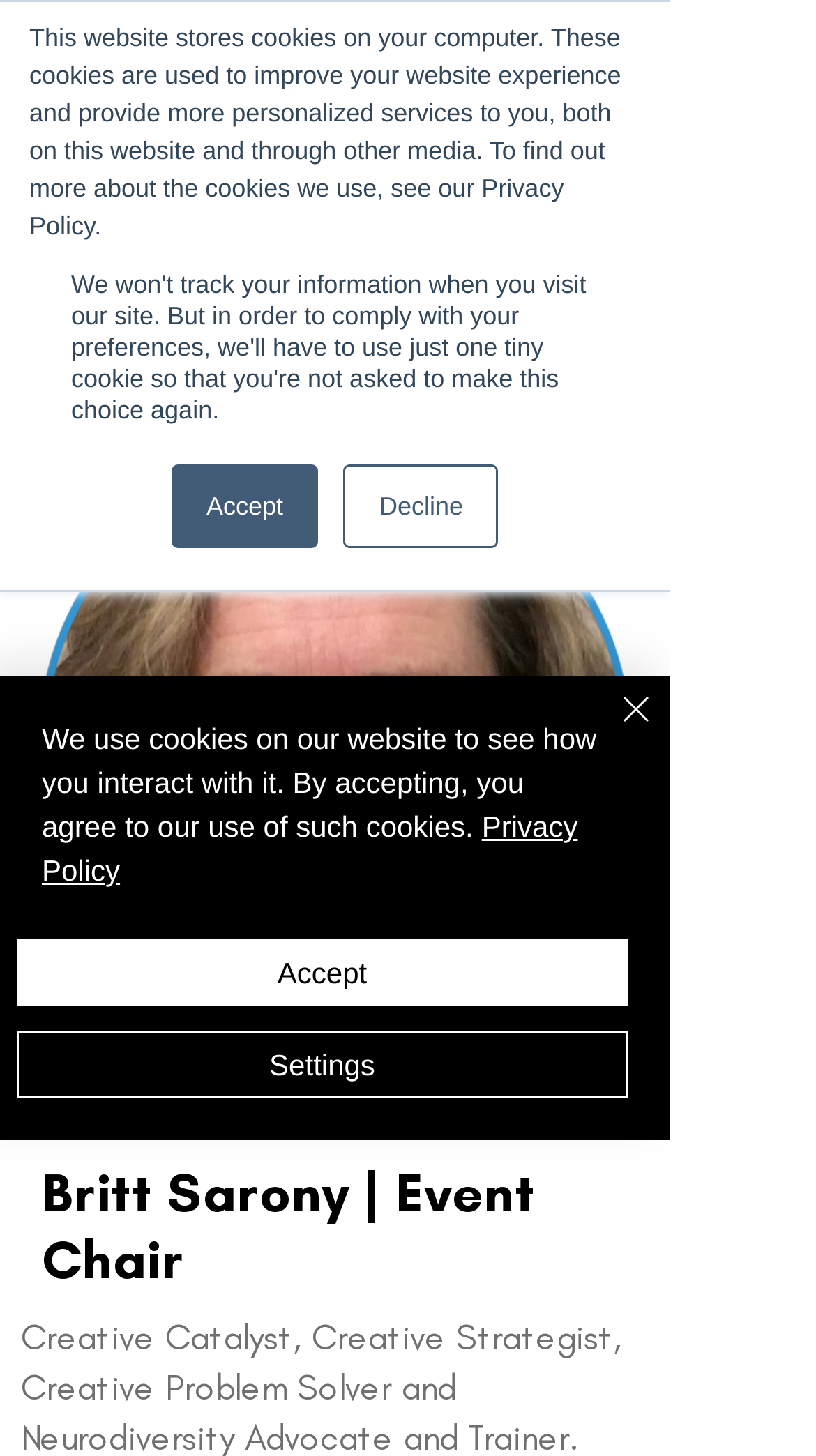What is the month and year of the event?
Using the details from the image, give an elaborate explanation to answer the question.

The month and year of the event can be found in the heading 'March 2025', which is located above the 'Sign-up Now' link.